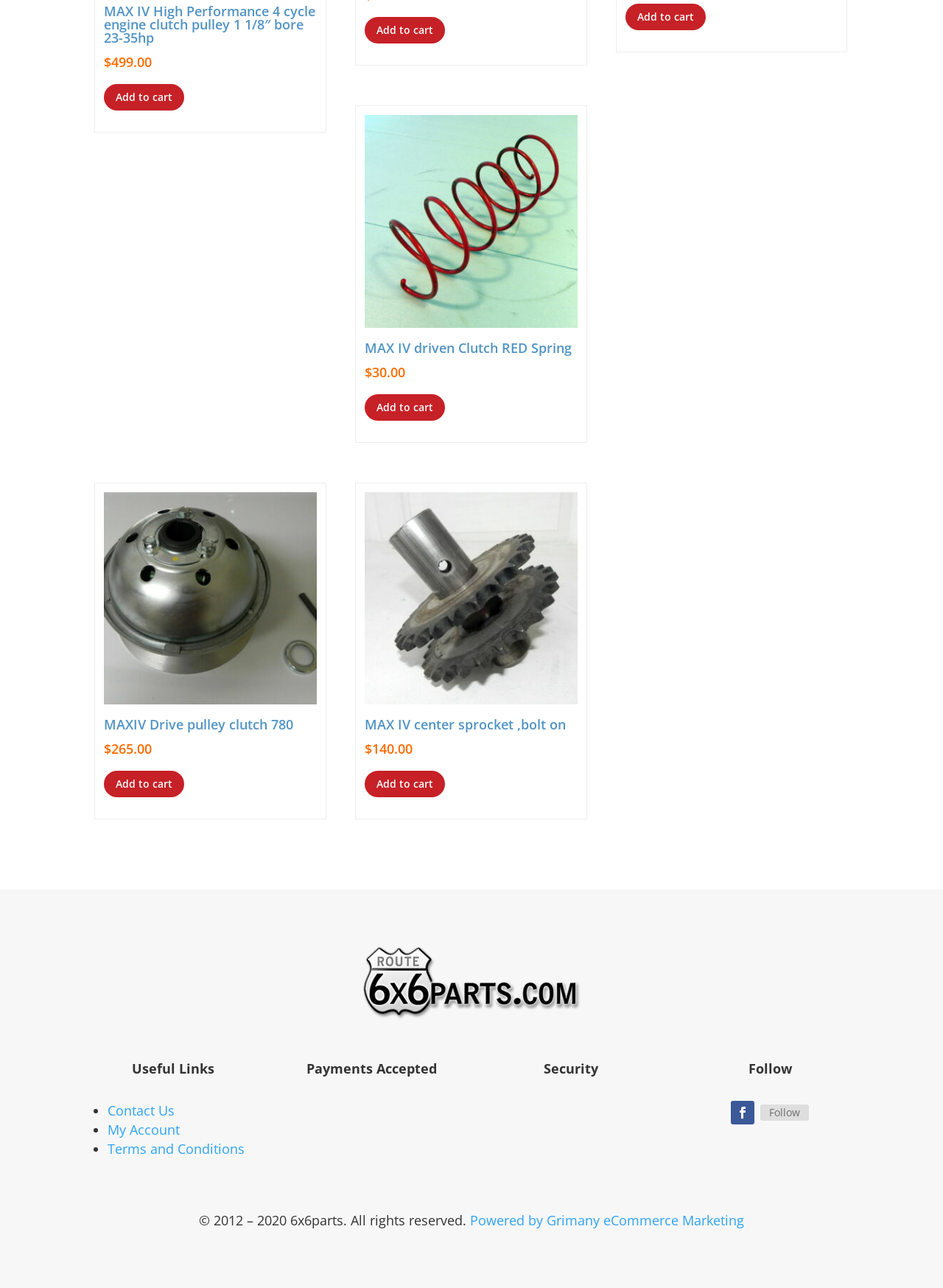Please find the bounding box coordinates for the clickable element needed to perform this instruction: "Contact Us".

[0.114, 0.855, 0.185, 0.869]